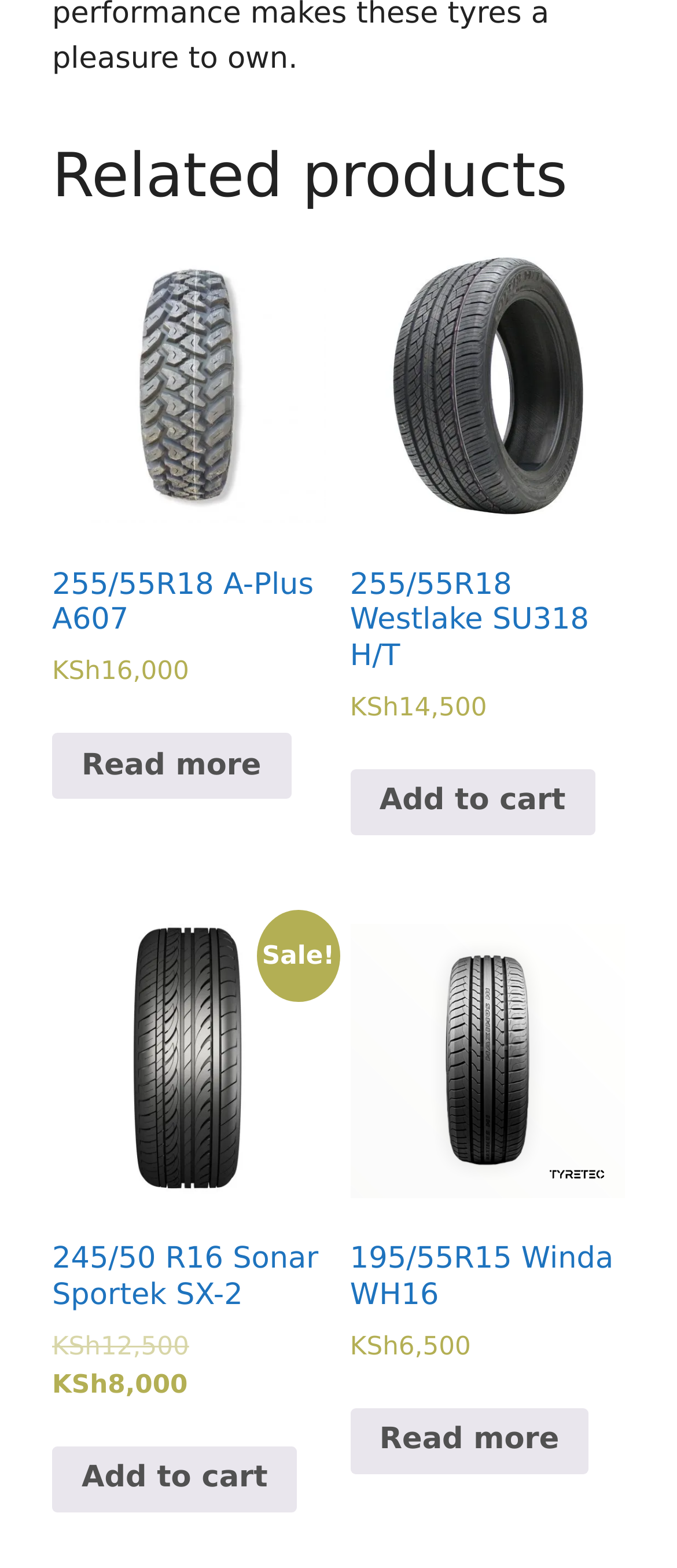How many products are listed on this page?
Provide a detailed answer to the question, using the image to inform your response.

I counted the number of links that describe products, which are '255/55R18 A-Plus A607', '255/55R18 Westlake SU318 H/T', '245/50 R16 Sonar Sportek SX-2', and '195/55R15 Winda WH16'. There are 4 products listed on this page.